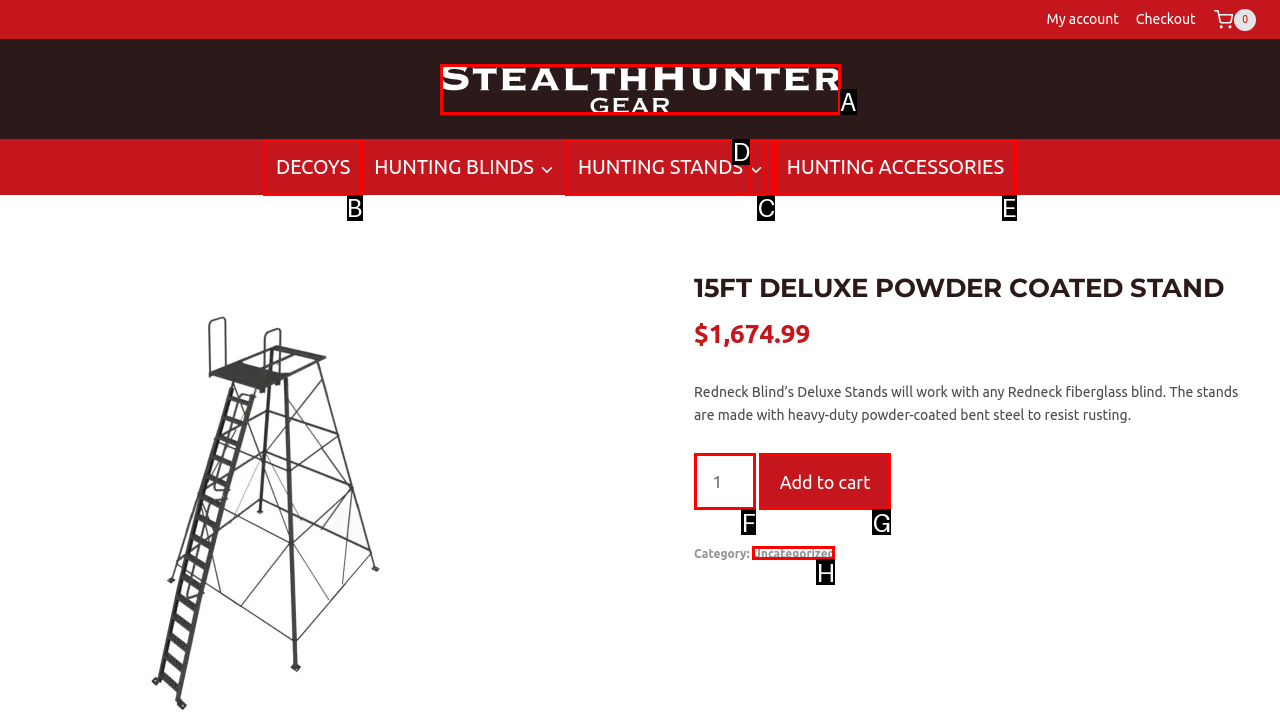Select the letter that corresponds to this element description: Hunting Accessories
Answer with the letter of the correct option directly.

E